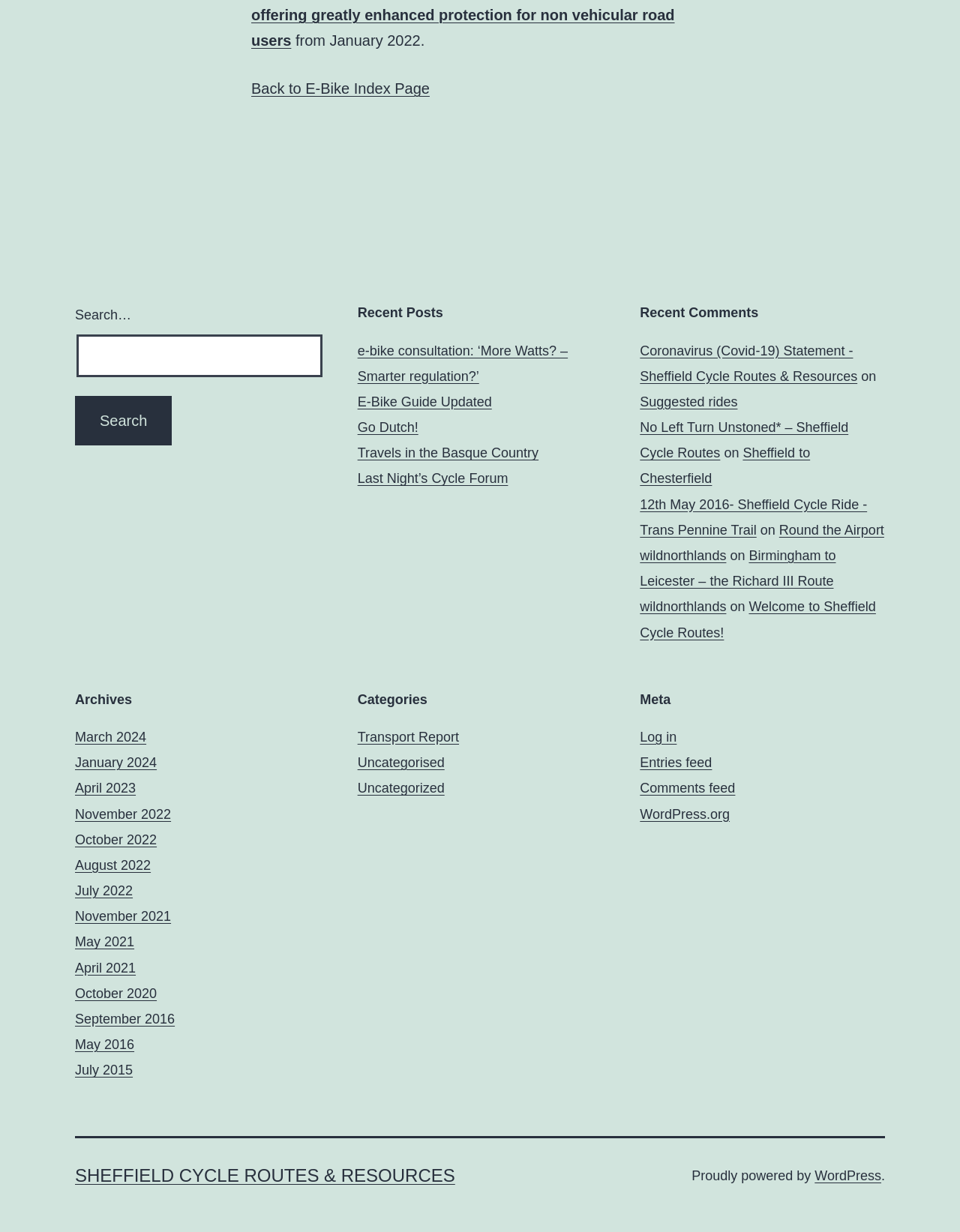Please specify the bounding box coordinates for the clickable region that will help you carry out the instruction: "Visit the archives for March 2024".

[0.078, 0.592, 0.152, 0.604]